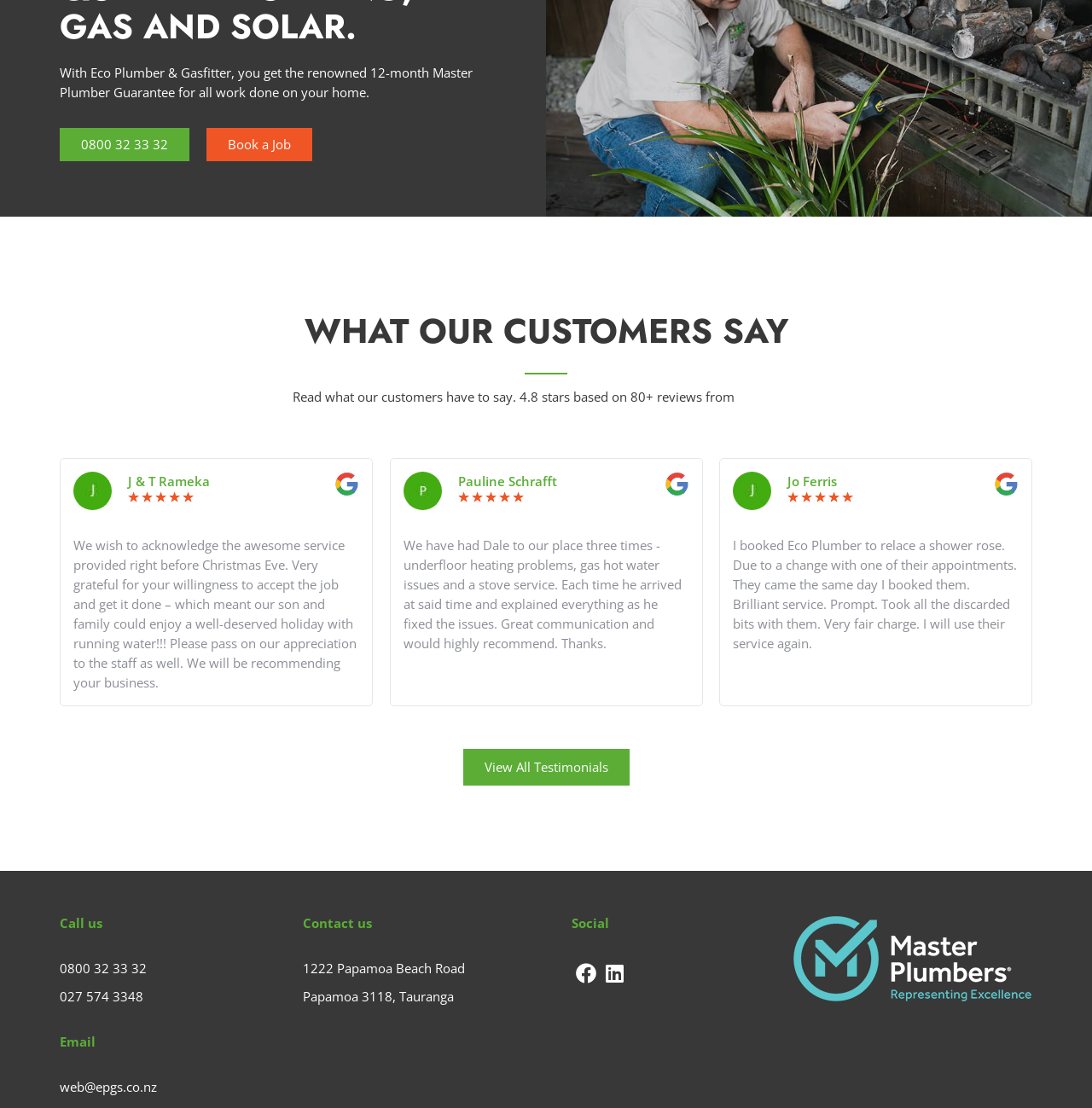Please find the bounding box coordinates in the format (top-left x, top-left y, bottom-right x, bottom-right y) for the given element description. Ensure the coordinates are floating point numbers between 0 and 1. Description: 0800 32 33 32

[0.055, 0.866, 0.134, 0.881]